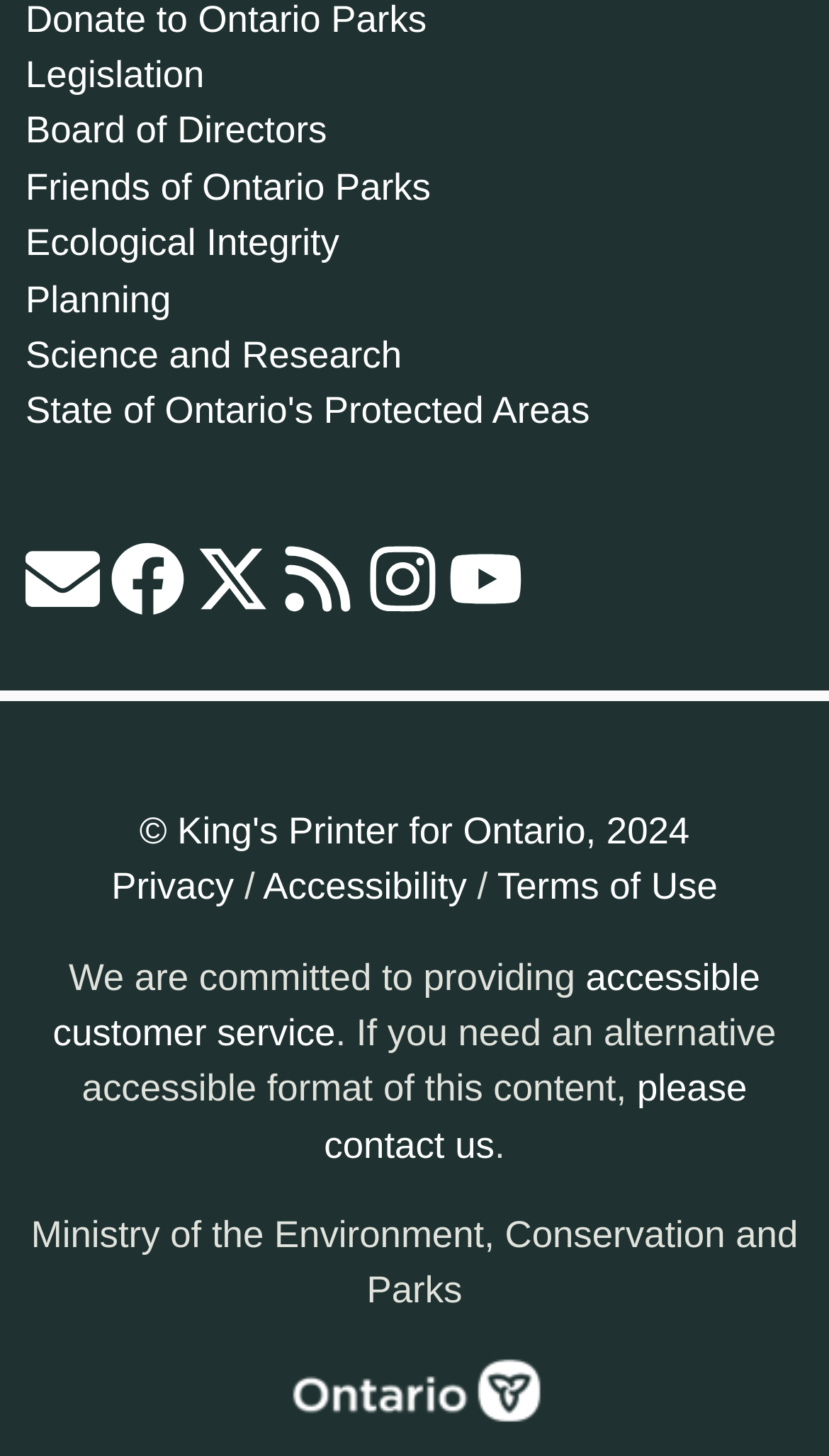Use a single word or phrase to answer the following:
What is the copyright information for the webpage?

King's Printer for Ontario, 2024